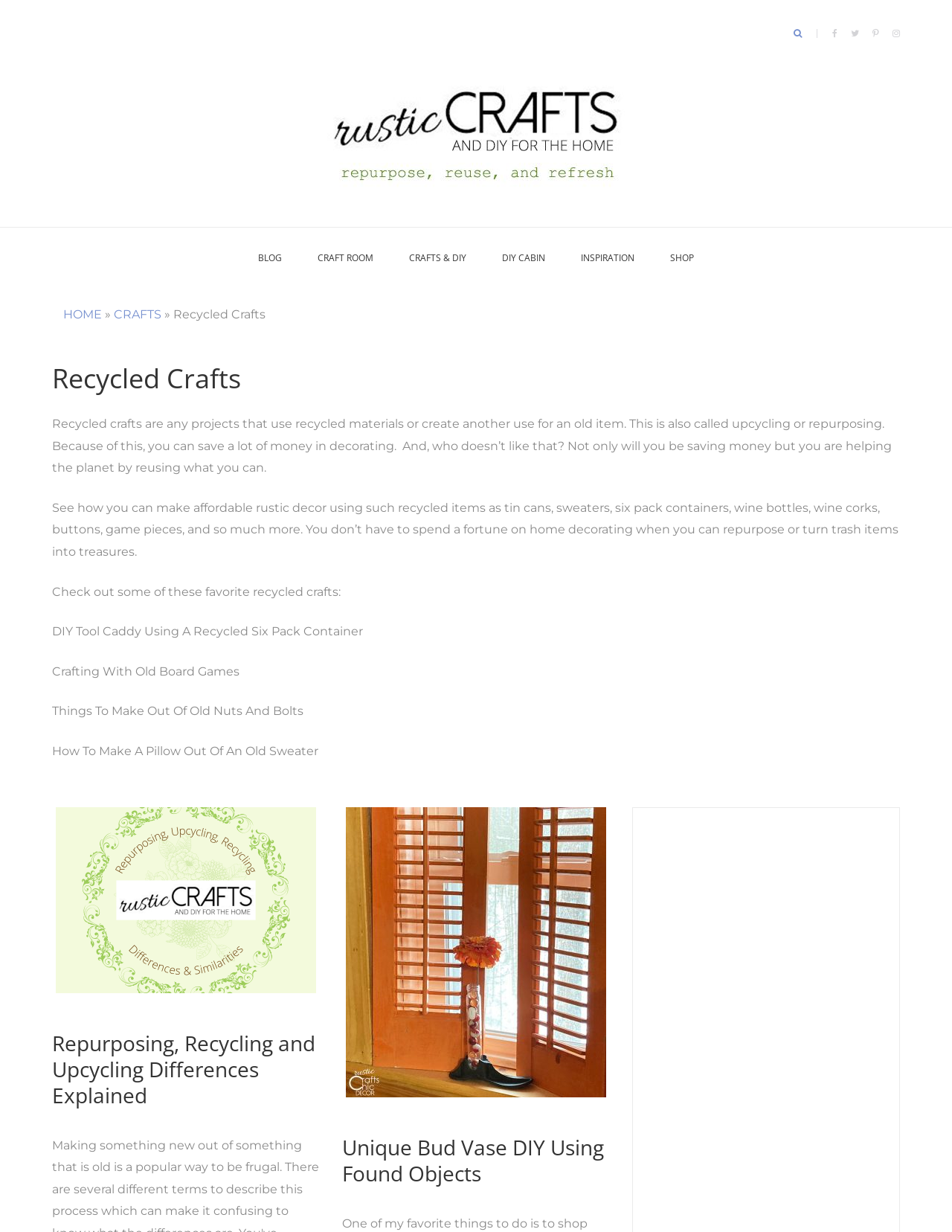Please determine the bounding box coordinates of the element to click on in order to accomplish the following task: "View unique bud vase DIY project". Ensure the coordinates are four float numbers ranging from 0 to 1, i.e., [left, top, right, bottom].

[0.359, 0.655, 0.641, 0.89]